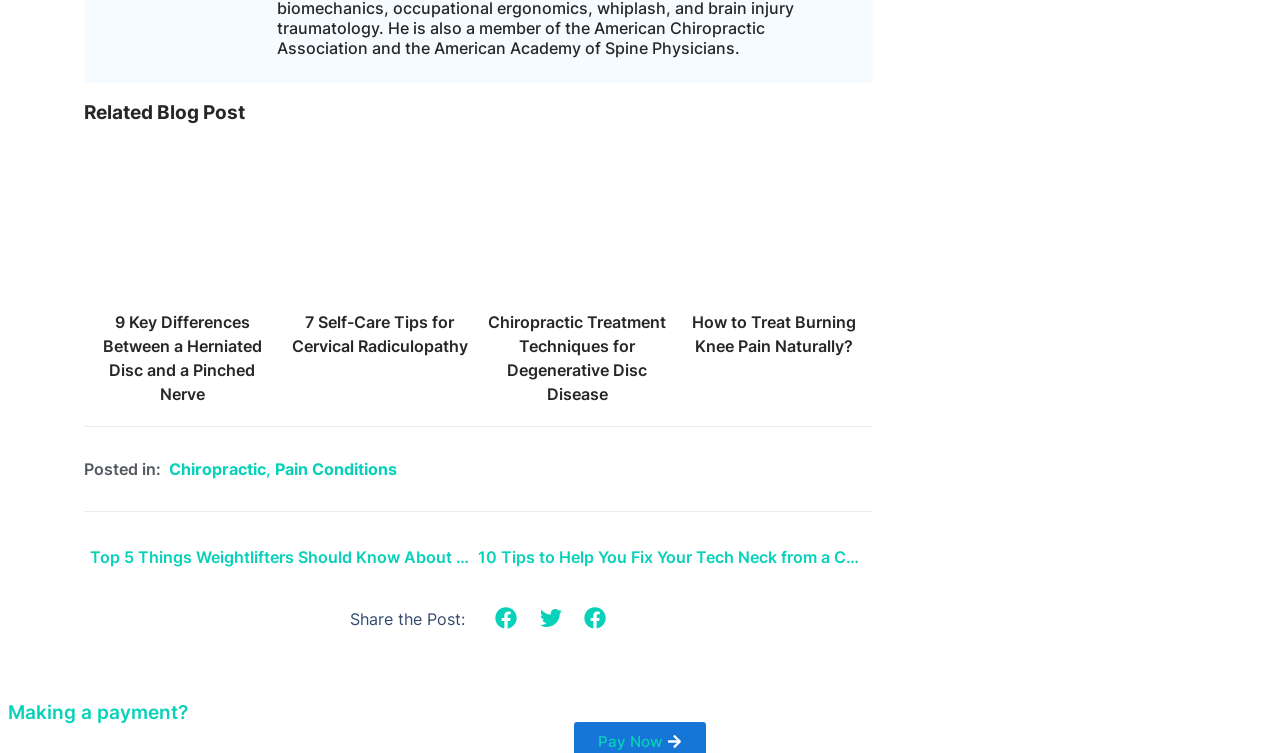What is the topic of the blog posts?
Look at the image and provide a detailed response to the question.

Based on the webpage, I can see multiple links to blog posts with titles related to health and wellness, such as '9 Key Differences Between a Herniated Disc and a Pinched Nerve', '7 Self-Care Tips for Cervical Radiculopathy', and 'How to Treat Burning Knee Pain Naturally?'. This suggests that the topic of the blog posts is health and wellness.